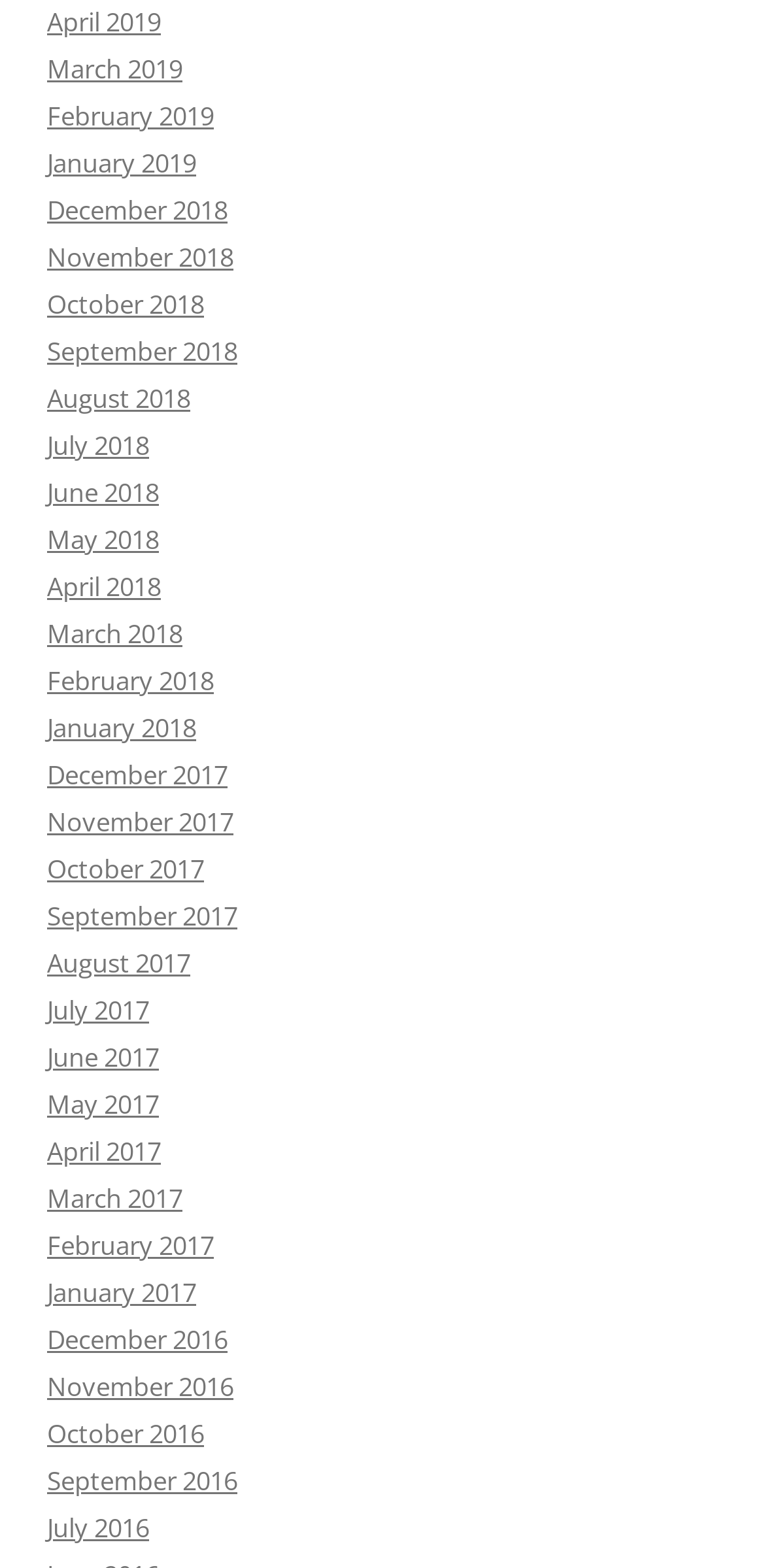Identify the coordinates of the bounding box for the element that must be clicked to accomplish the instruction: "view July 2016".

[0.062, 0.963, 0.195, 0.986]